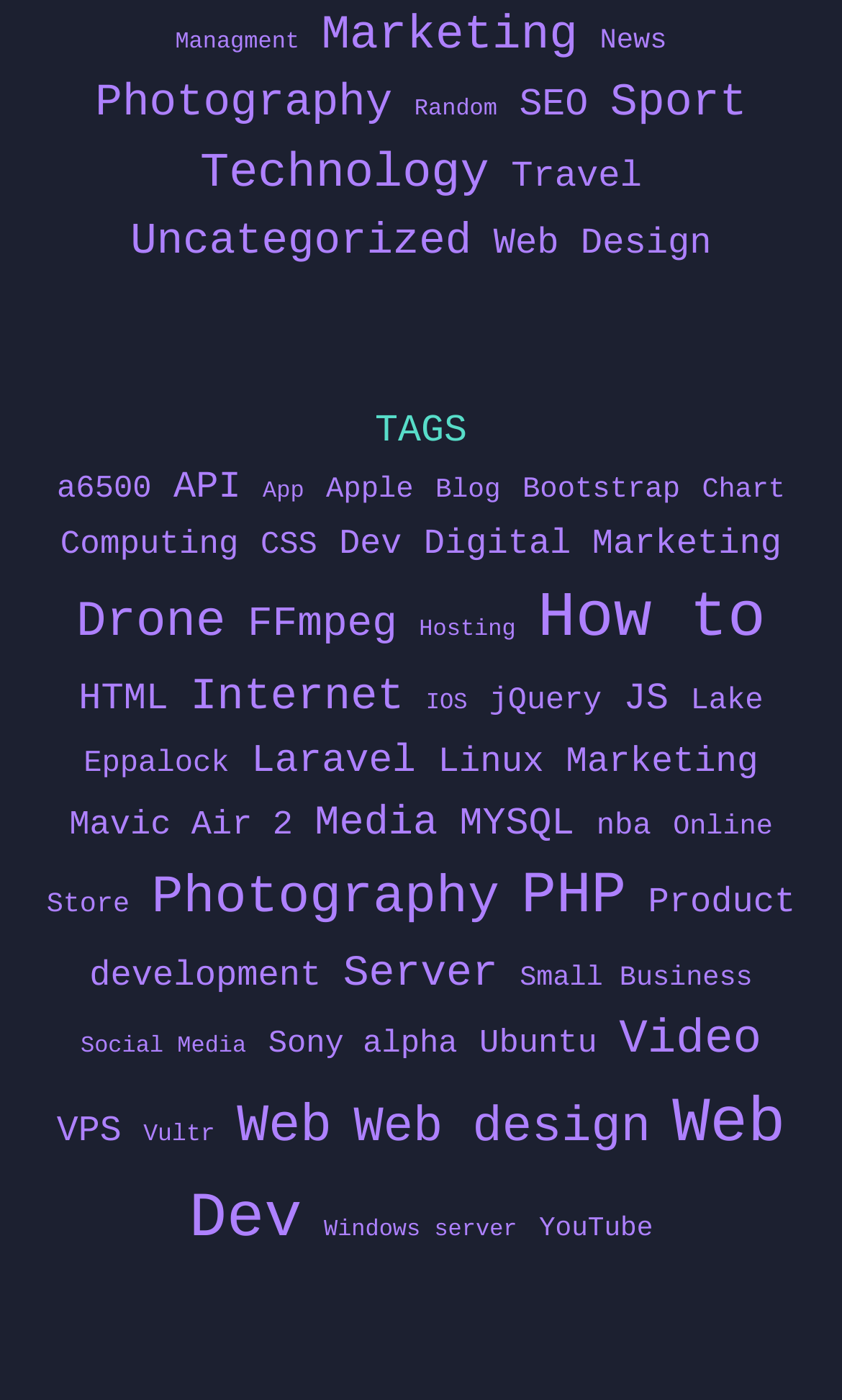Please give a one-word or short phrase response to the following question: 
How many tags are available?

43